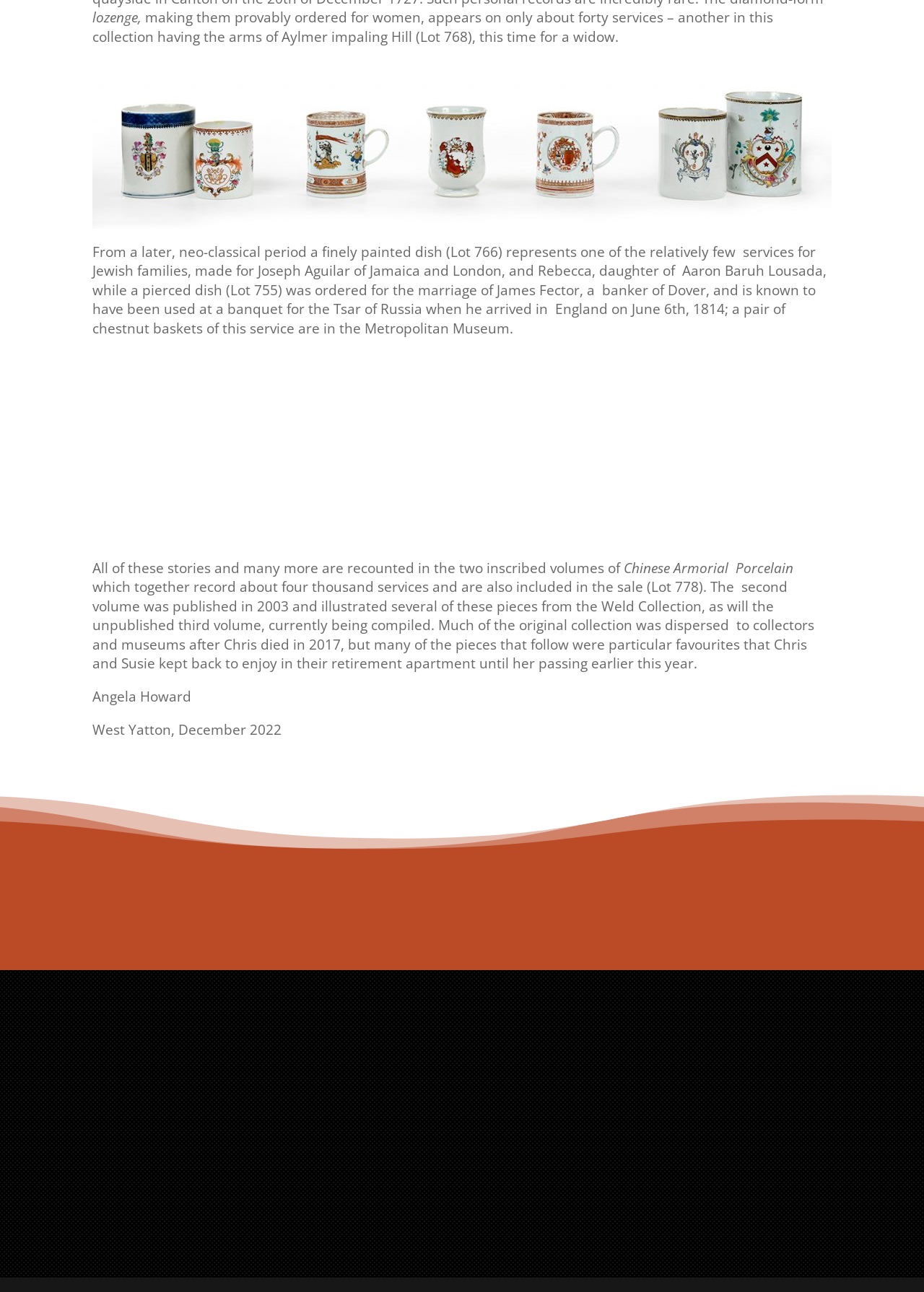Please determine the bounding box of the UI element that matches this description: Terms of Sale. The coordinates should be given as (top-left x, top-left y, bottom-right x, bottom-right y), with all values between 0 and 1.

[0.504, 0.931, 0.568, 0.941]